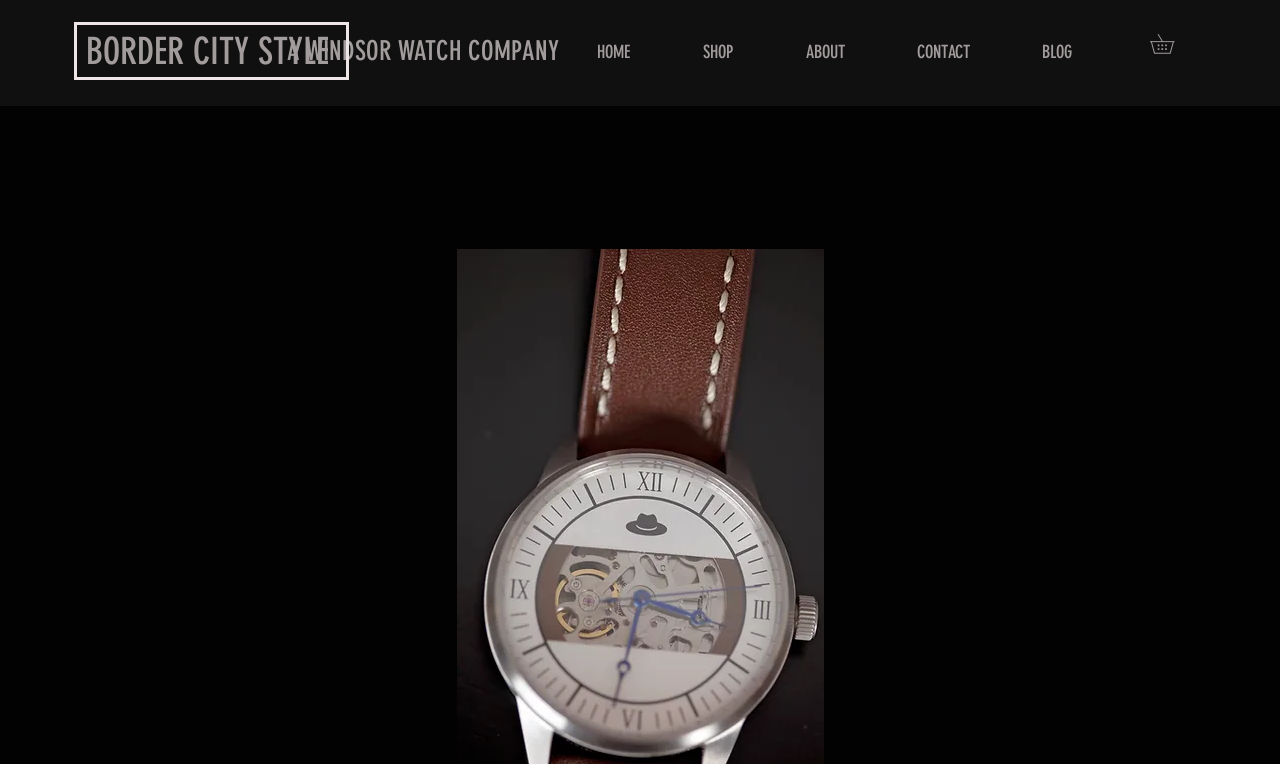Based on the image, please elaborate on the answer to the following question:
How many navigation links are there?

I counted the number of link elements under the navigation element 'Site', which are 'HOME', 'SHOP', 'ABOUT', 'CONTACT', and 'BLOG', totaling 5 links.